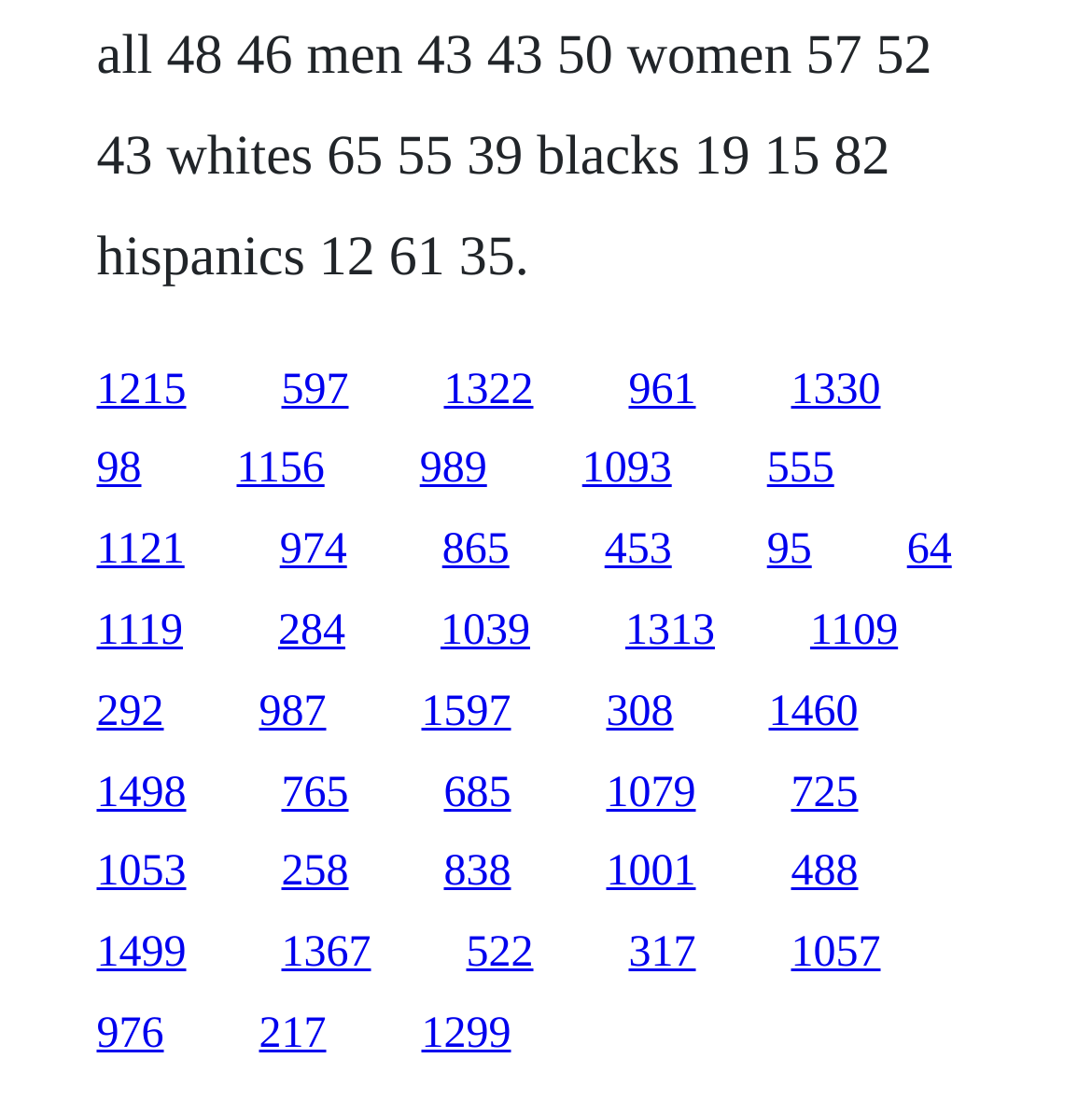Locate the bounding box of the UI element described in the following text: "258".

[0.258, 0.772, 0.319, 0.815]